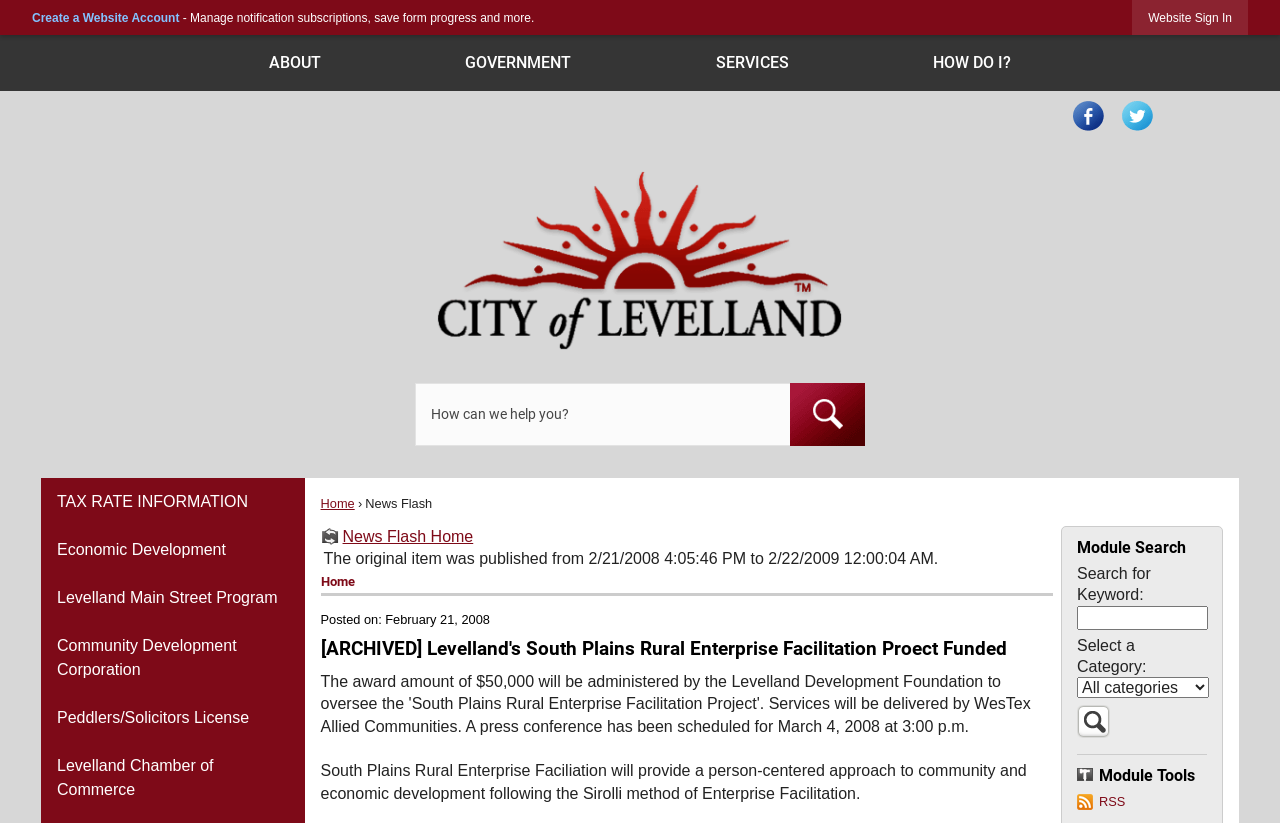Determine the coordinates of the bounding box that should be clicked to complete the instruction: "Create a website account". The coordinates should be represented by four float numbers between 0 and 1: [left, top, right, bottom].

[0.025, 0.013, 0.14, 0.03]